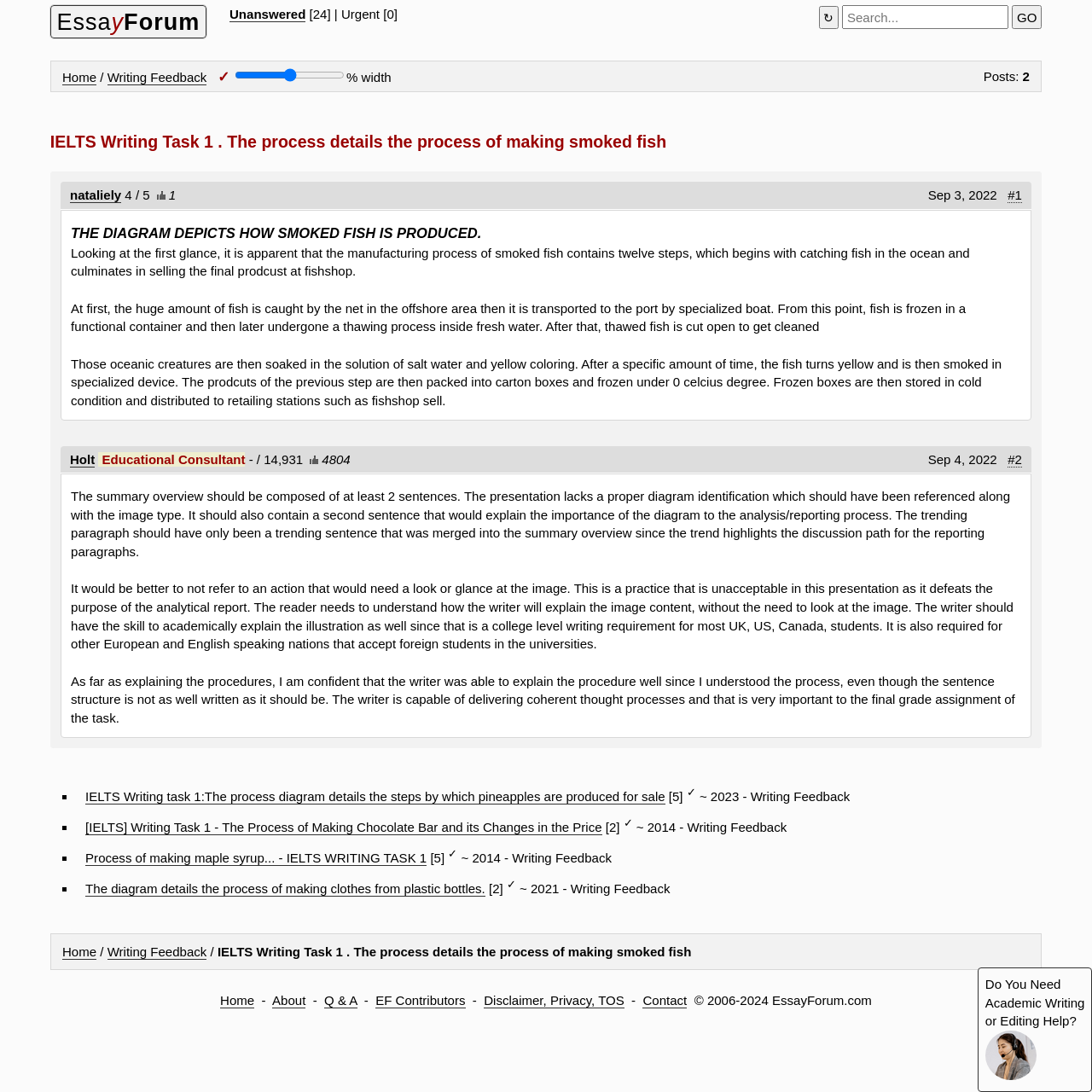Can you specify the bounding box coordinates of the area that needs to be clicked to fulfill the following instruction: "Read the feedback from Holt"?

[0.064, 0.414, 0.087, 0.428]